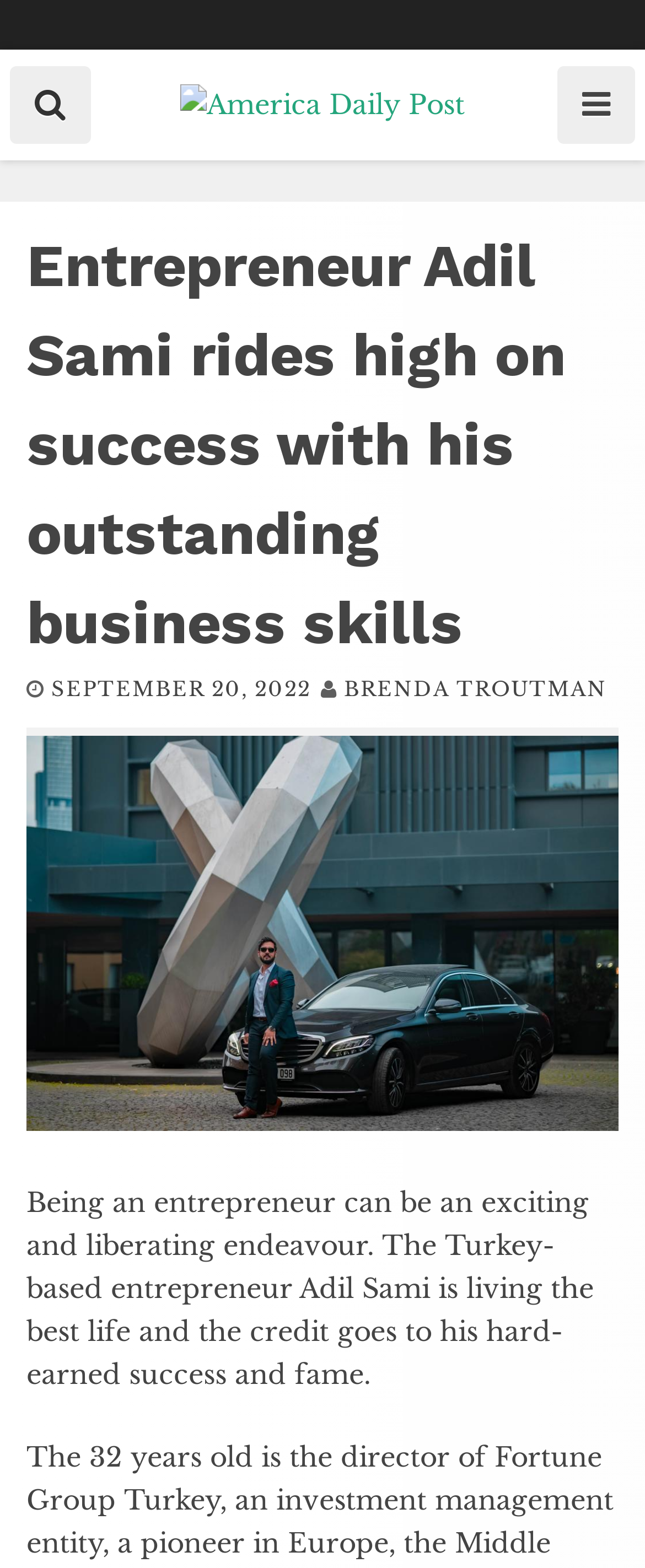What is the icon on the top left corner?
Refer to the image and provide a one-word or short phrase answer.

uf002